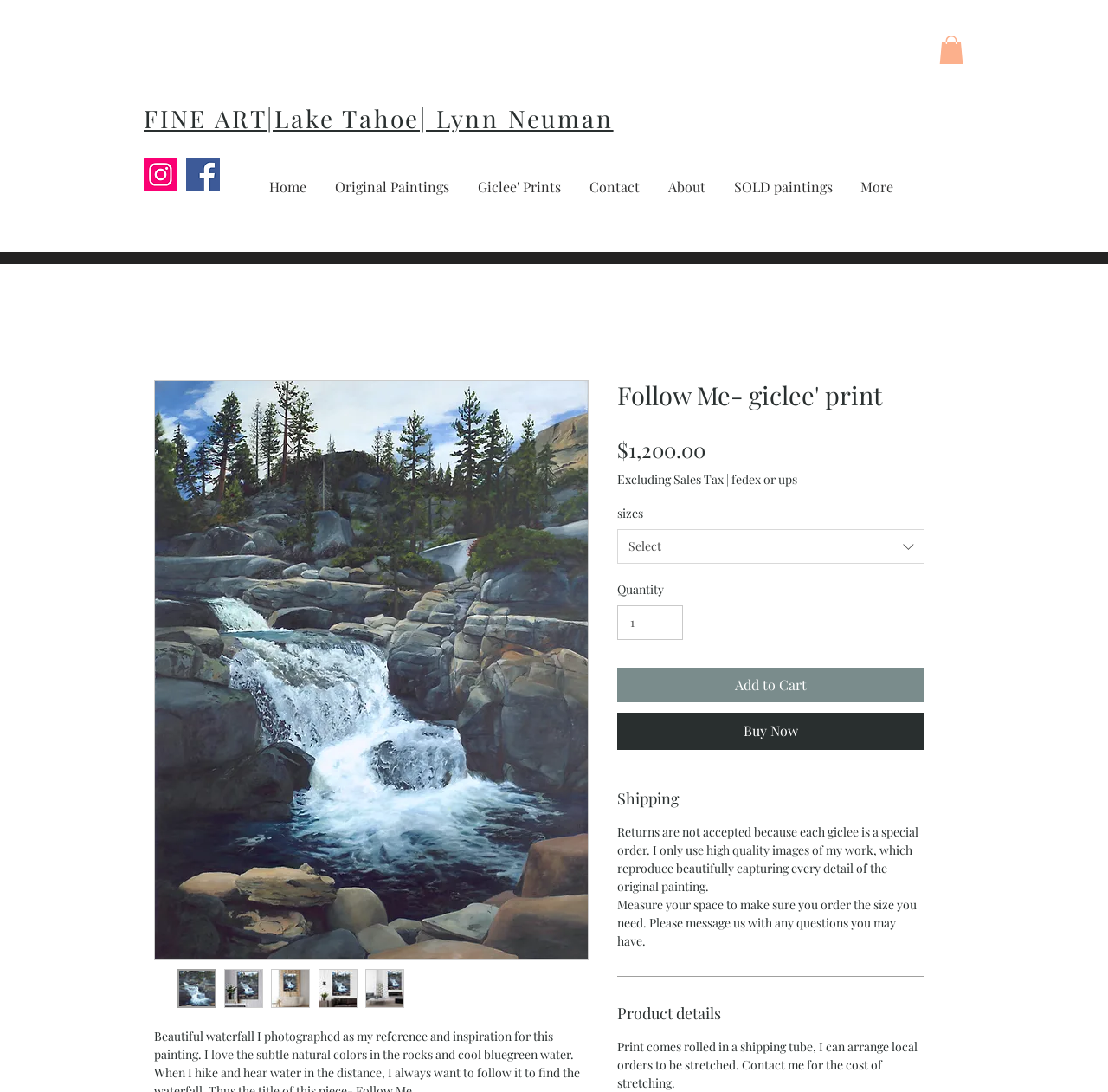Specify the bounding box coordinates of the area that needs to be clicked to achieve the following instruction: "Select a size from the dropdown list".

[0.557, 0.485, 0.834, 0.516]